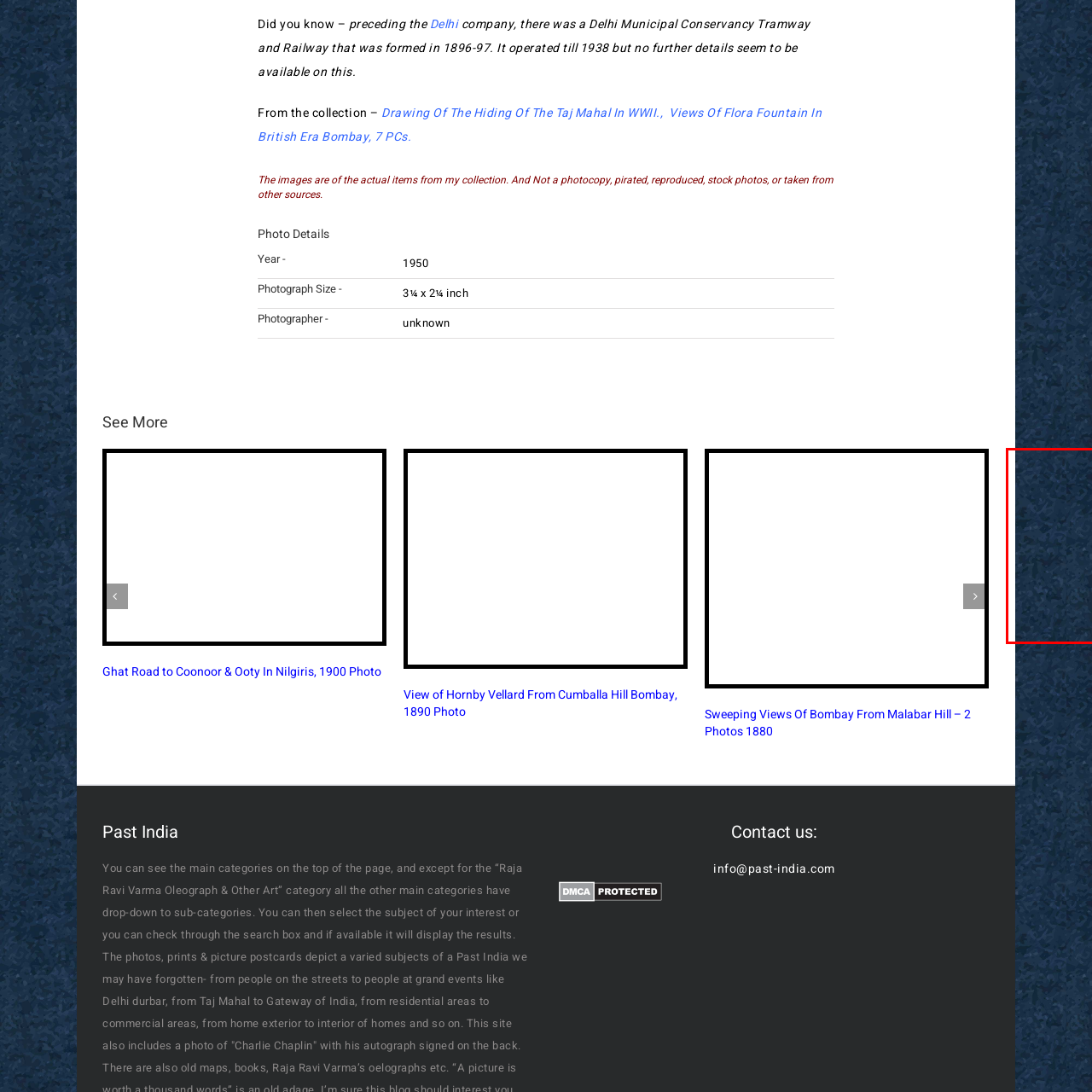What is the purpose of preserving historical photographs?  
Inspect the image within the red boundary and offer a detailed explanation grounded in the visual information present in the image.

The caption frames the context within a broader narrative about preserving historical photographs, emphasizing the idea that the past can be vividly remembered and shared through visual artifacts, which suggests that the purpose of preservation is to keep the memories of the past alive.